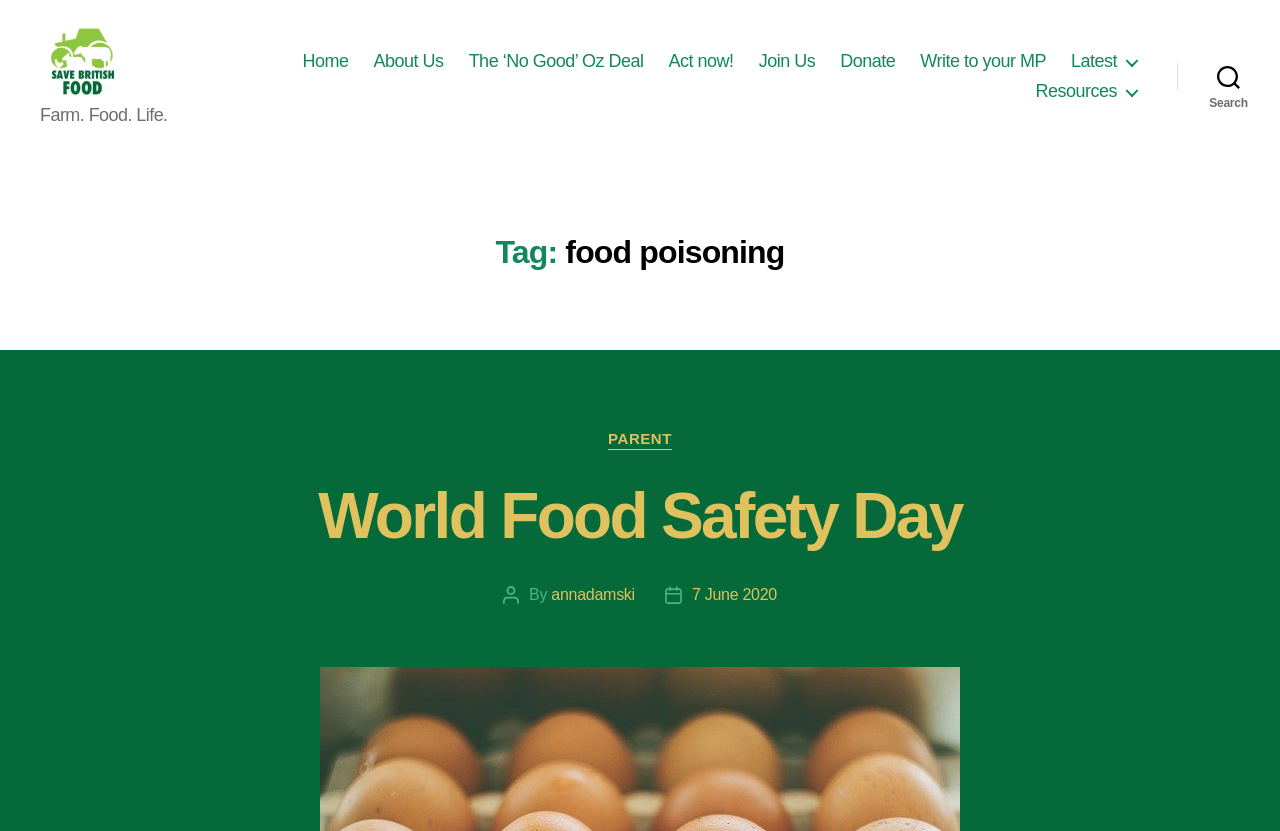Please identify the bounding box coordinates of where to click in order to follow the instruction: "Click the 'Home' link".

[0.307, 0.076, 0.343, 0.102]